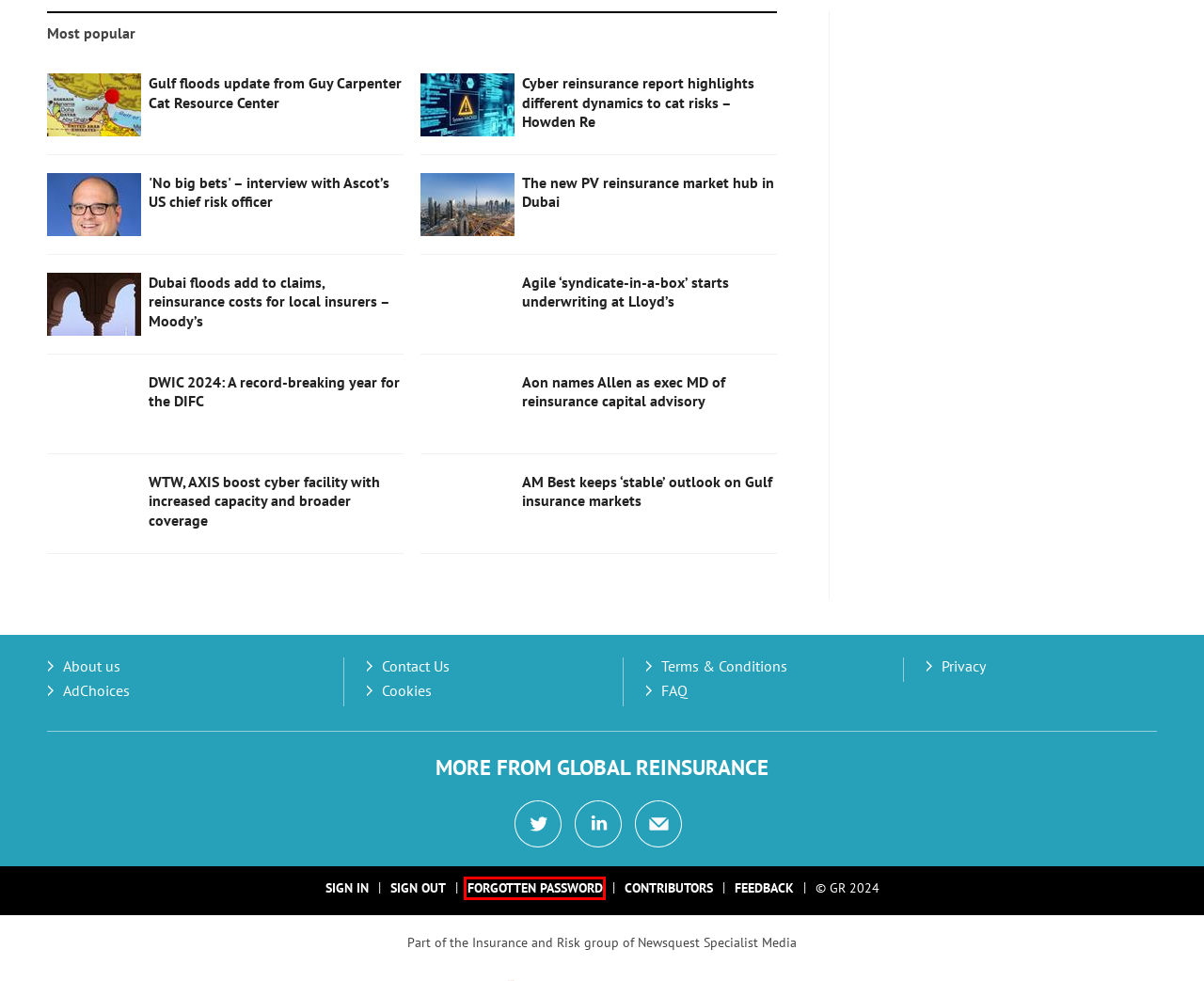Examine the screenshot of a webpage with a red bounding box around a specific UI element. Identify which webpage description best matches the new webpage that appears after clicking the element in the red bounding box. Here are the candidates:
A. Agile ‘syndicate-in-a-box’ starts underwriting at Lloyd’s | Global Reinsurance
B. DWIC 2024: A record-breaking year for the DIFC | Global Reinsurance
C. All Online only articles | Global Reinsurance
D. AM Best keeps ‘stable’ outlook on Gulf insurance markets | Global Reinsurance
E. Baden Baden | Sections | Global Reinsurance
F. All News articles | Global Reinsurance
G. Forgotten password | Global Reinsurance
H. Terms & Conditions | Marketing | Global Reinsurance

G